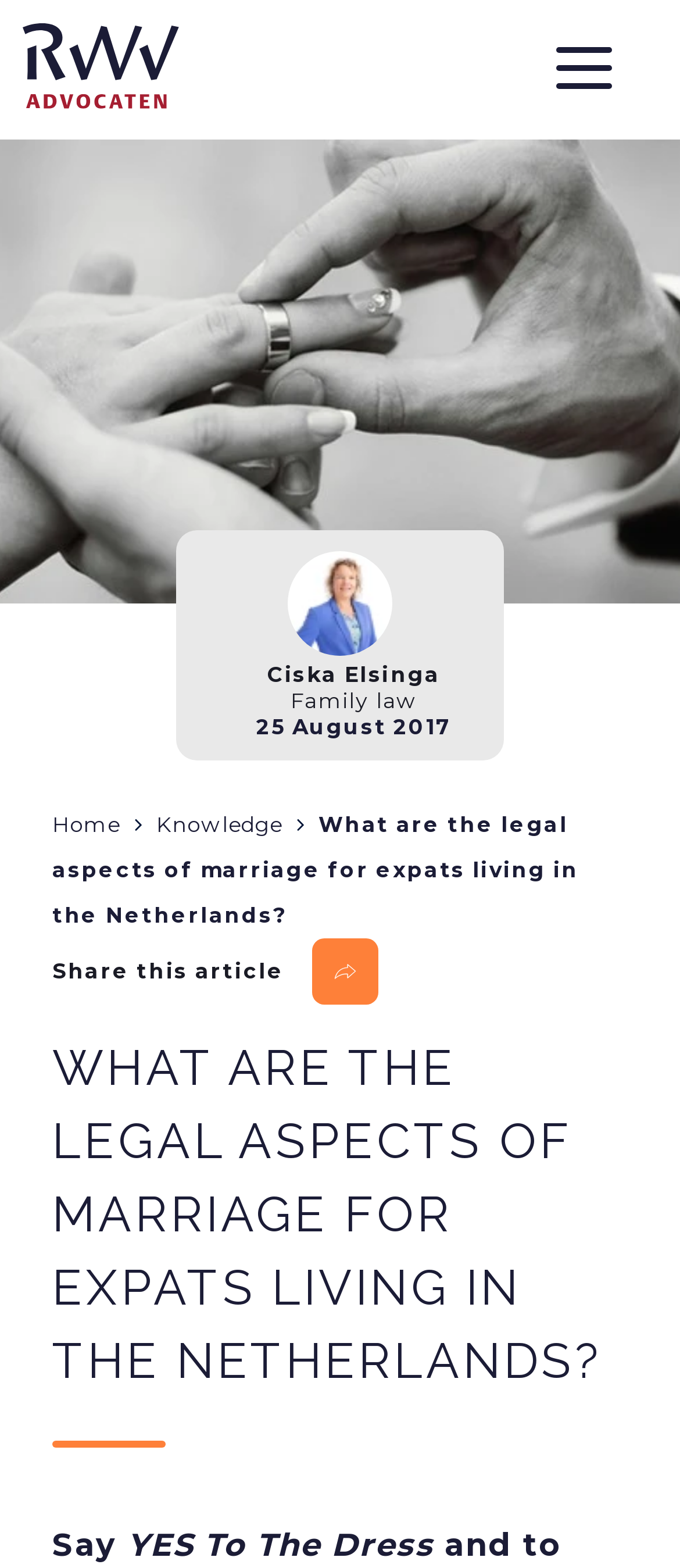Can you show the bounding box coordinates of the region to click on to complete the task described in the instruction: "Open the hamburger menu"?

[0.749, 0.003, 0.969, 0.086]